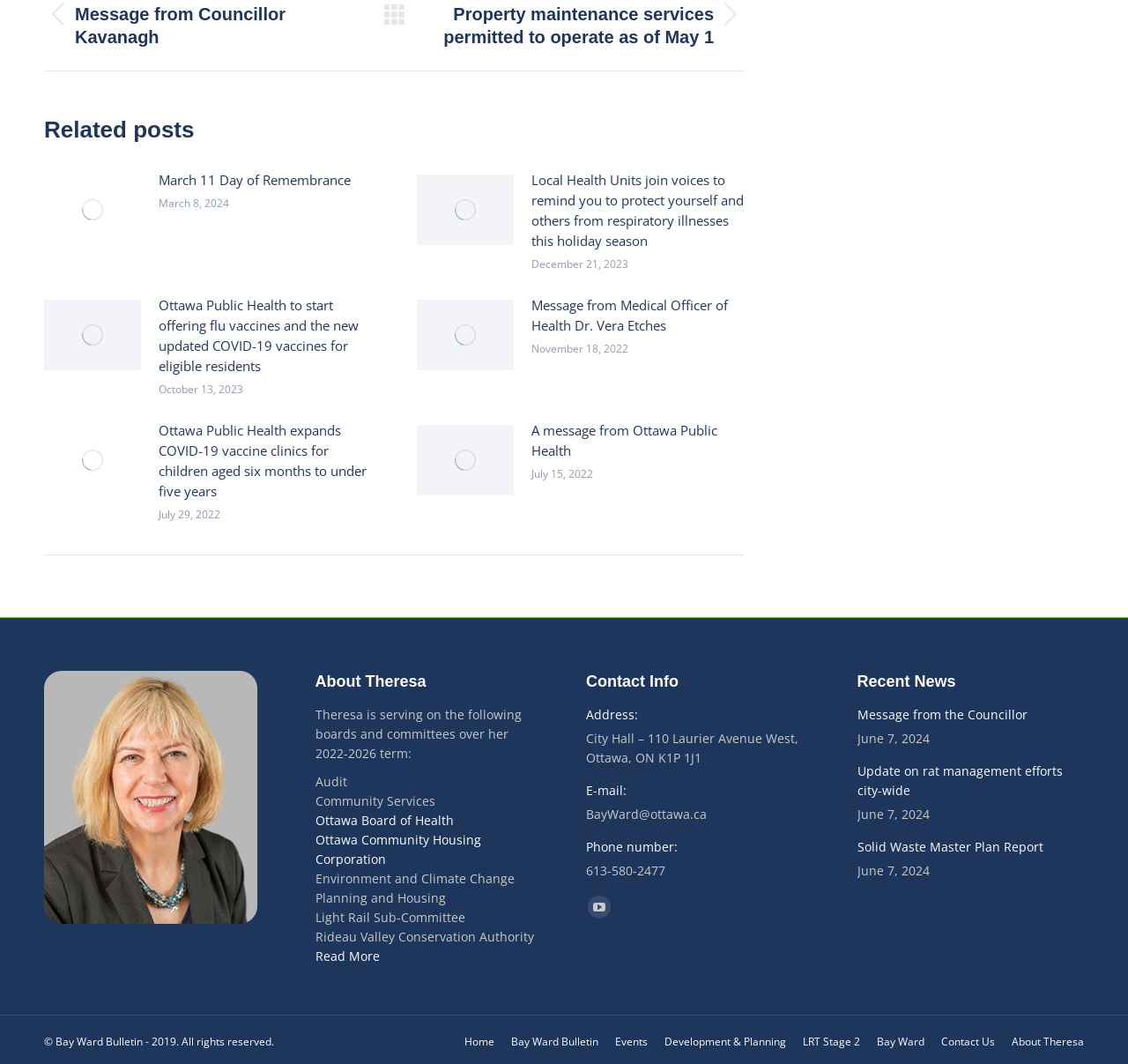Determine the bounding box coordinates for the UI element described. Format the coordinates as (top-left x, top-left y, bottom-right x, bottom-right y) and ensure all values are between 0 and 1. Element description: March 11 Day of Remembrance

[0.141, 0.159, 0.311, 0.179]